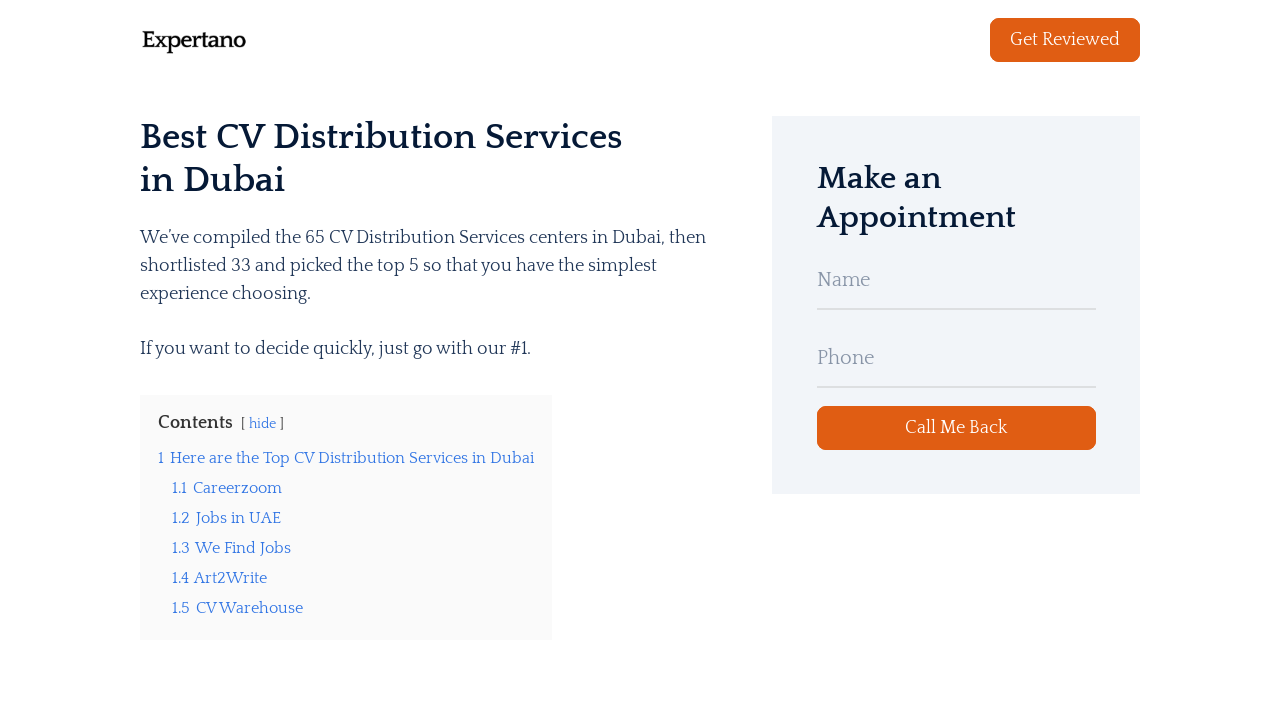Determine the bounding box coordinates for the UI element described. Format the coordinates as (top-left x, top-left y, bottom-right x, bottom-right y) and ensure all values are between 0 and 1. Element description: 1.3 We Find Jobs

[0.134, 0.768, 0.227, 0.793]